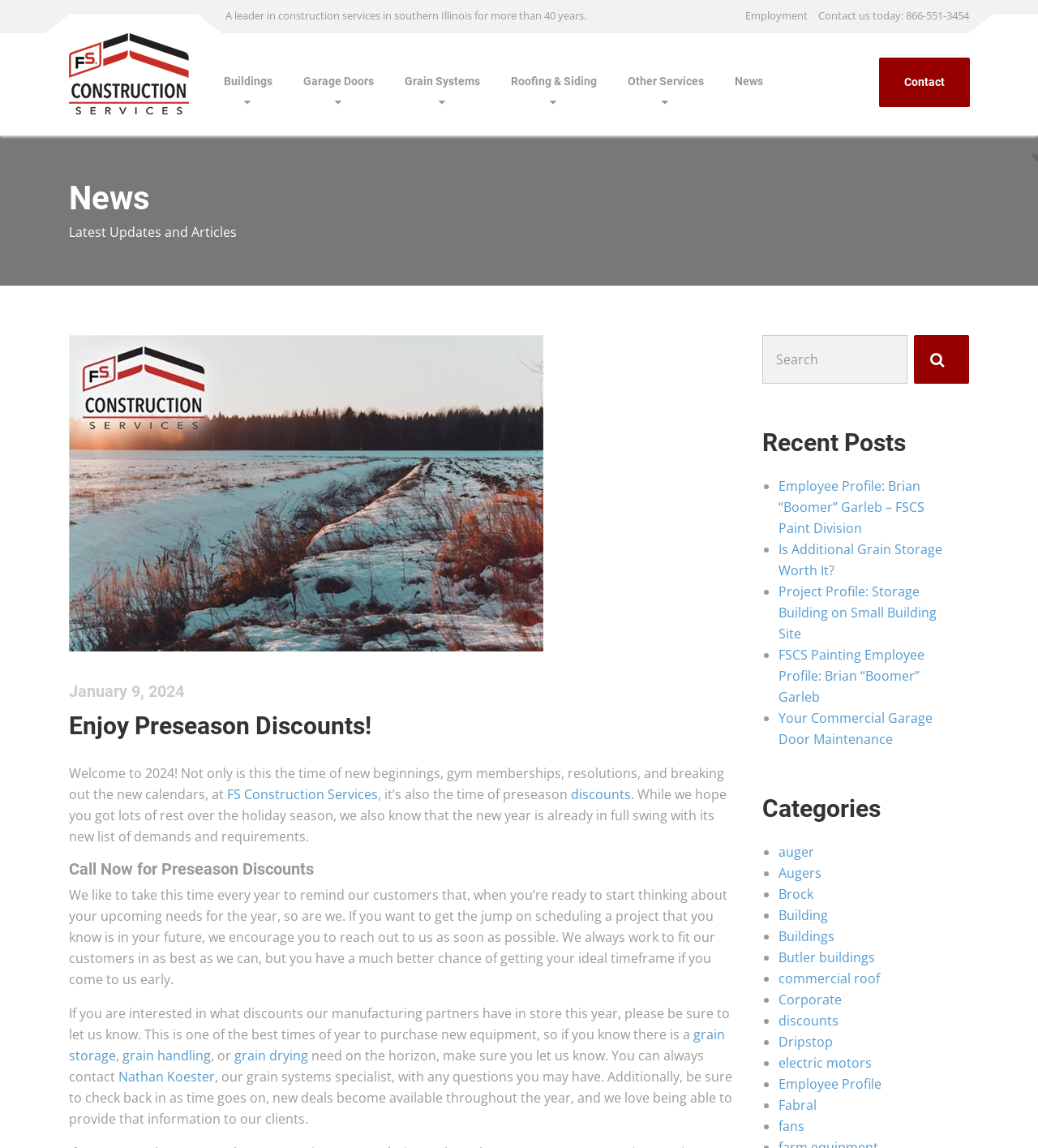Determine the bounding box coordinates of the clickable region to execute the instruction: "Search for something". The coordinates should be four float numbers between 0 and 1, denoted as [left, top, right, bottom].

[0.734, 0.292, 0.874, 0.334]